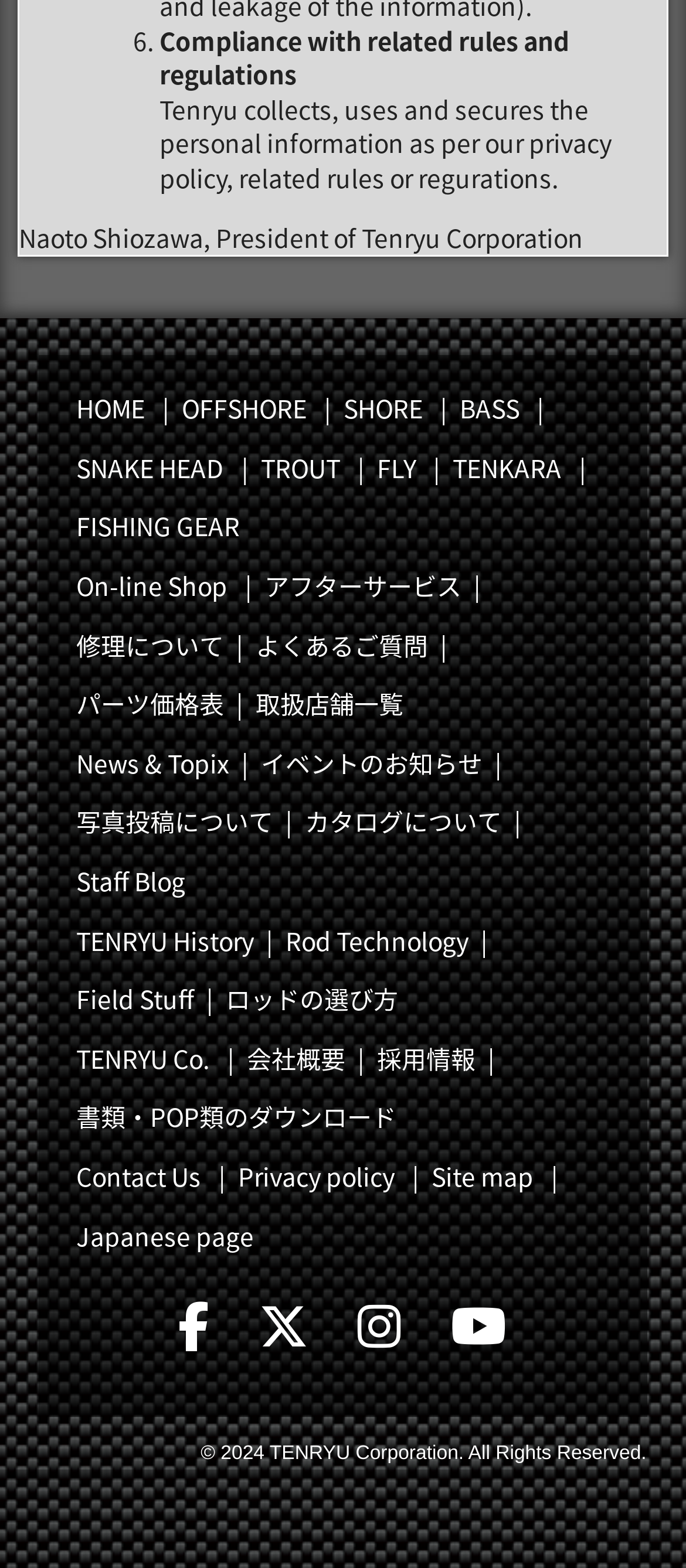Use a single word or phrase to answer the question: 
How many main categories are in Tenryu's navigation menu?

7